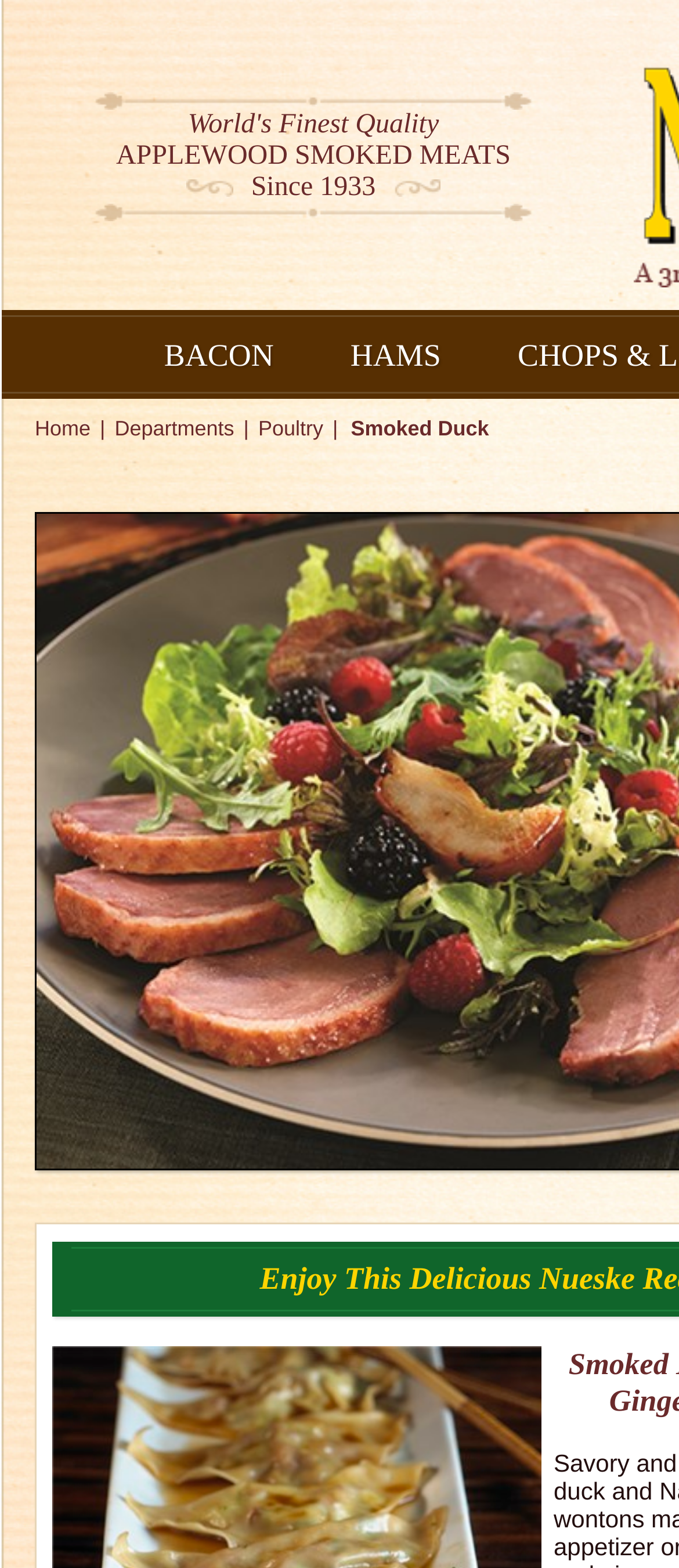Find the bounding box coordinates for the HTML element described in this sentence: "Bacon »". Provide the coordinates as four float numbers between 0 and 1, in the format [left, top, right, bottom].

[0.198, 0.202, 0.447, 0.25]